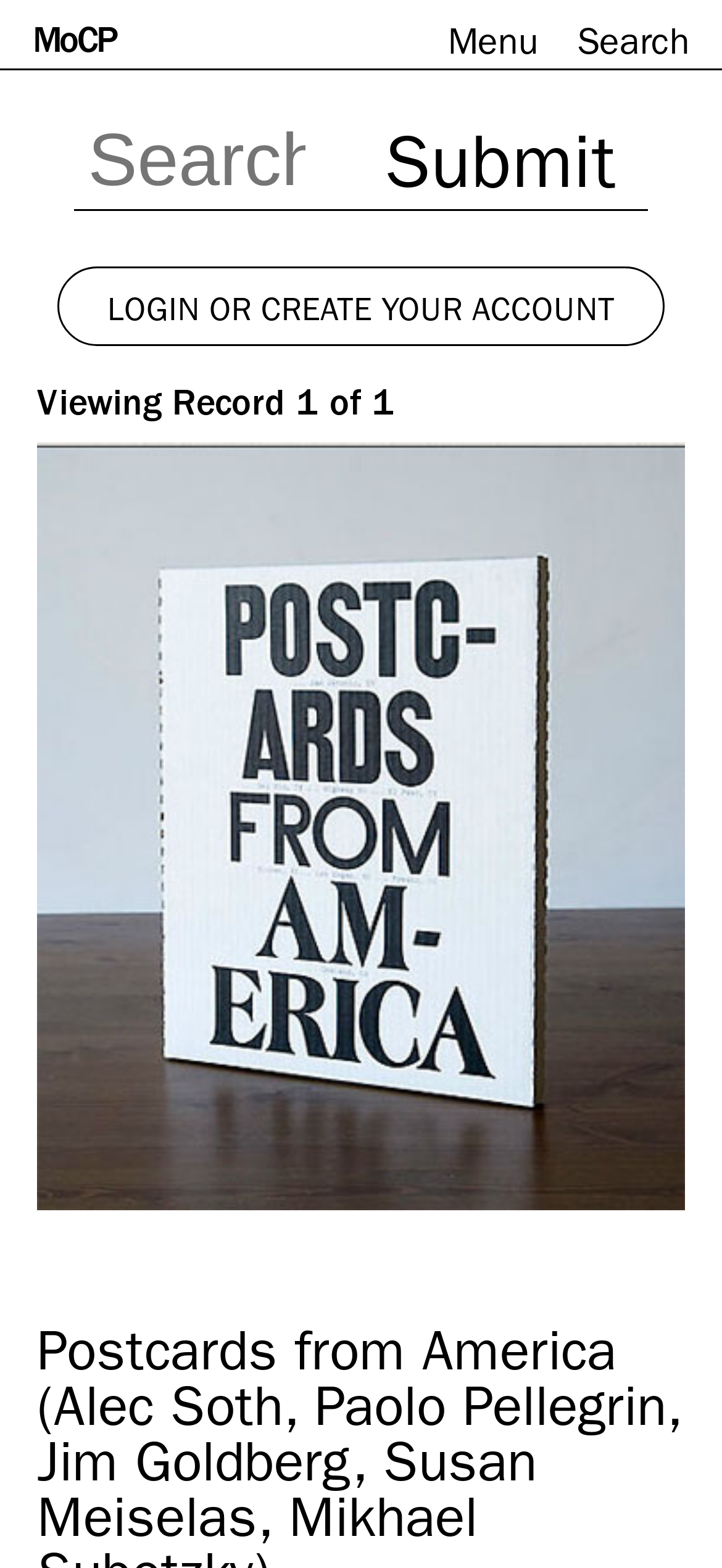Using the information in the image, could you please answer the following question in detail:
Is the user logged in?

The webpage contains a link 'LOGIN OR CREATE YOUR ACCOUNT', which suggests that the user is not logged in. If the user were logged in, this link would likely not be present or would be replaced with a different link or button.